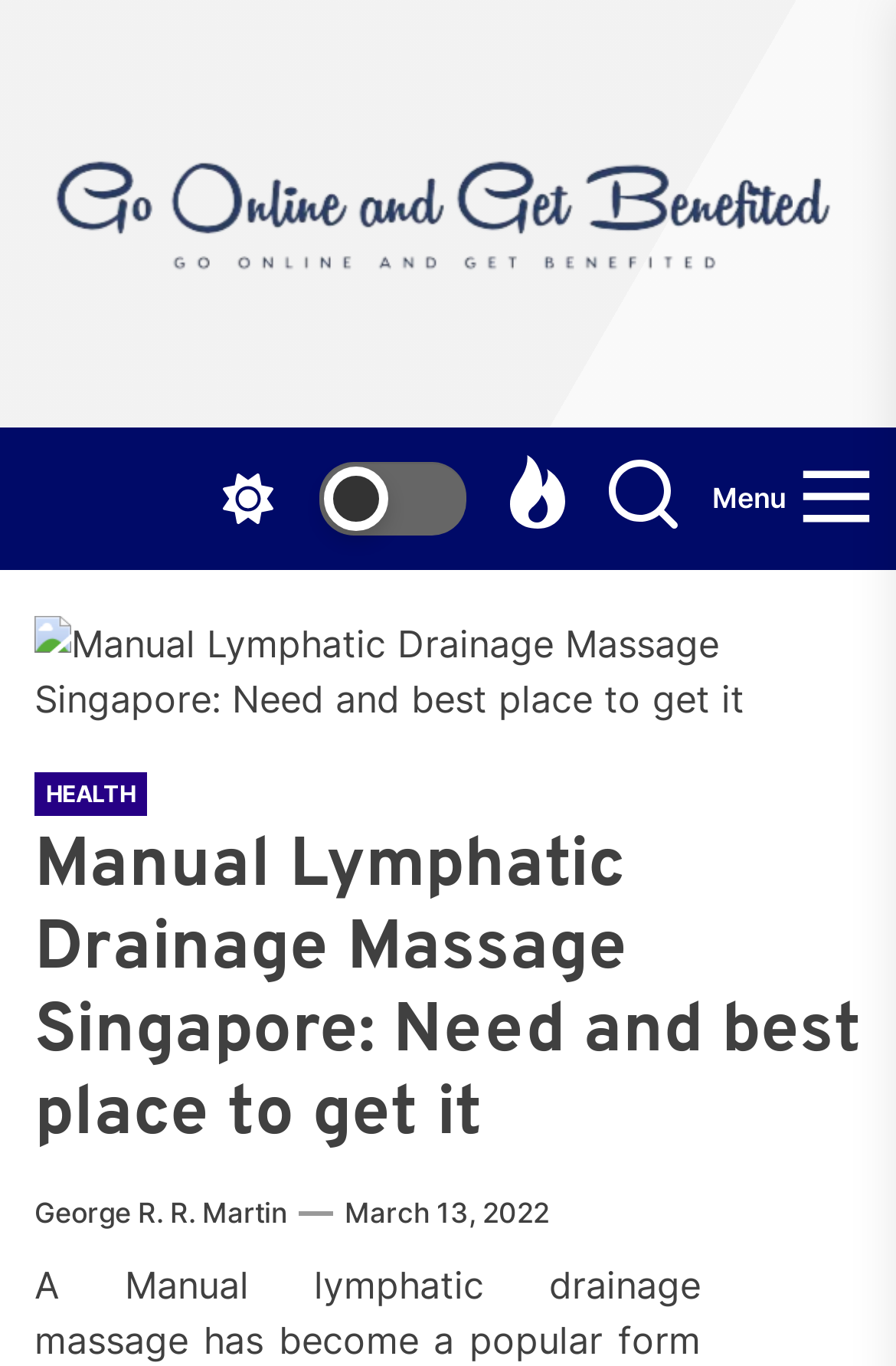Find the bounding box coordinates for the area you need to click to carry out the instruction: "View the 'Manual Lymphatic Drainage Massage Singapore: Need and best place to get it' image". The coordinates should be four float numbers between 0 and 1, indicated as [left, top, right, bottom].

[0.038, 0.451, 0.962, 0.531]